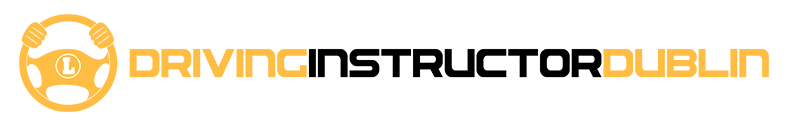Interpret the image and provide an in-depth description.

The image features the logo for "Driving Instructor Dublin," combining a stylized steering wheel graphic with bold text. The logo prominently displays the words "DRIVING INSTRUCTOR" in a vibrant yellow and black color scheme, symbolizing a dynamic and engaging approach to driving education. The design conveys professionalism and approachability, aiming to instill confidence in prospective students seeking quality driving lessons in Dublin. This visual identity aligns with the brand's mission to offer comprehensive driving instruction tailored to various needs, ensuring a strong presence in the local market.